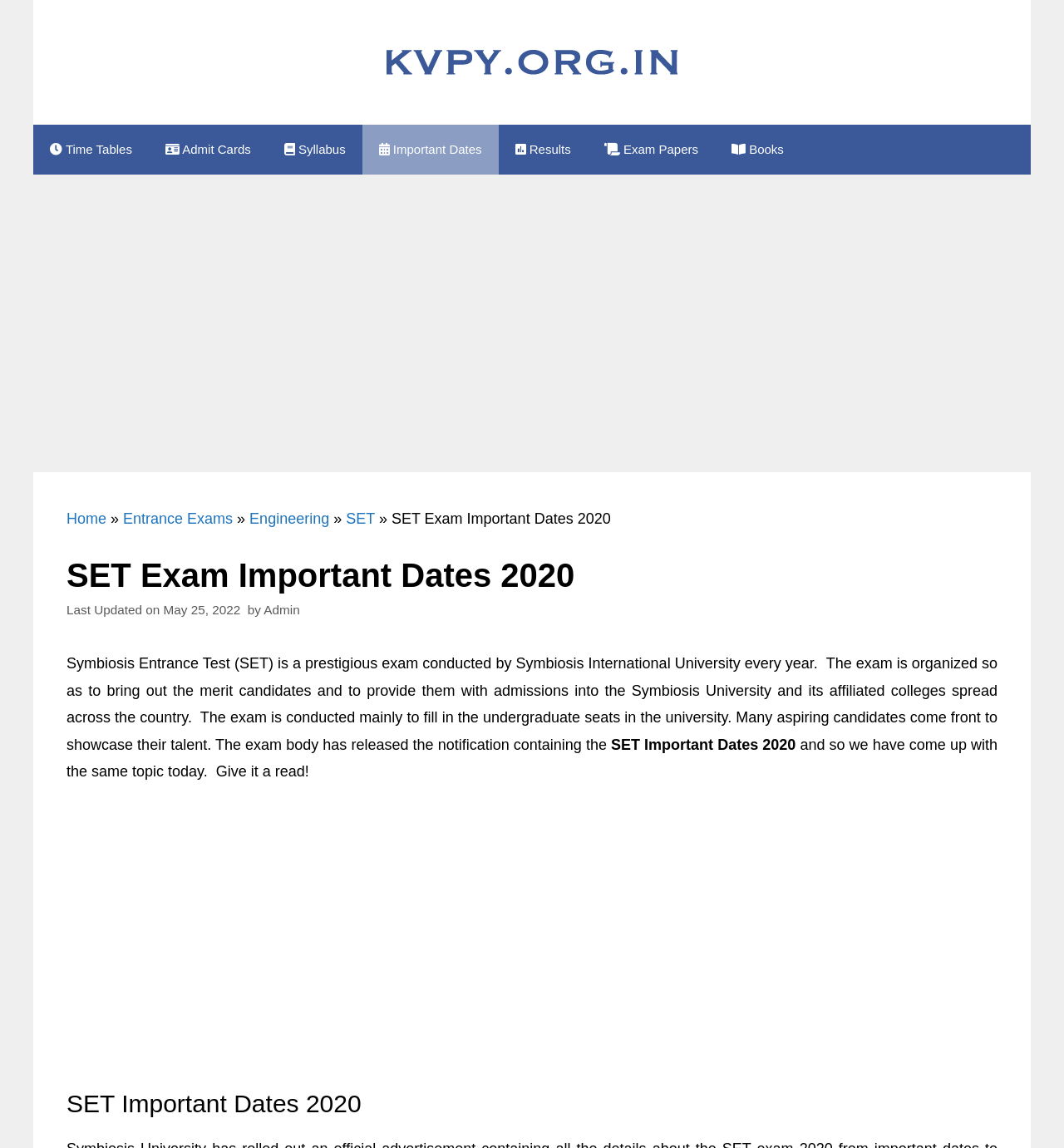Provide a brief response in the form of a single word or phrase:
What is the purpose of the Symbiosis Entrance Test (SET)?

To bring out merit candidates